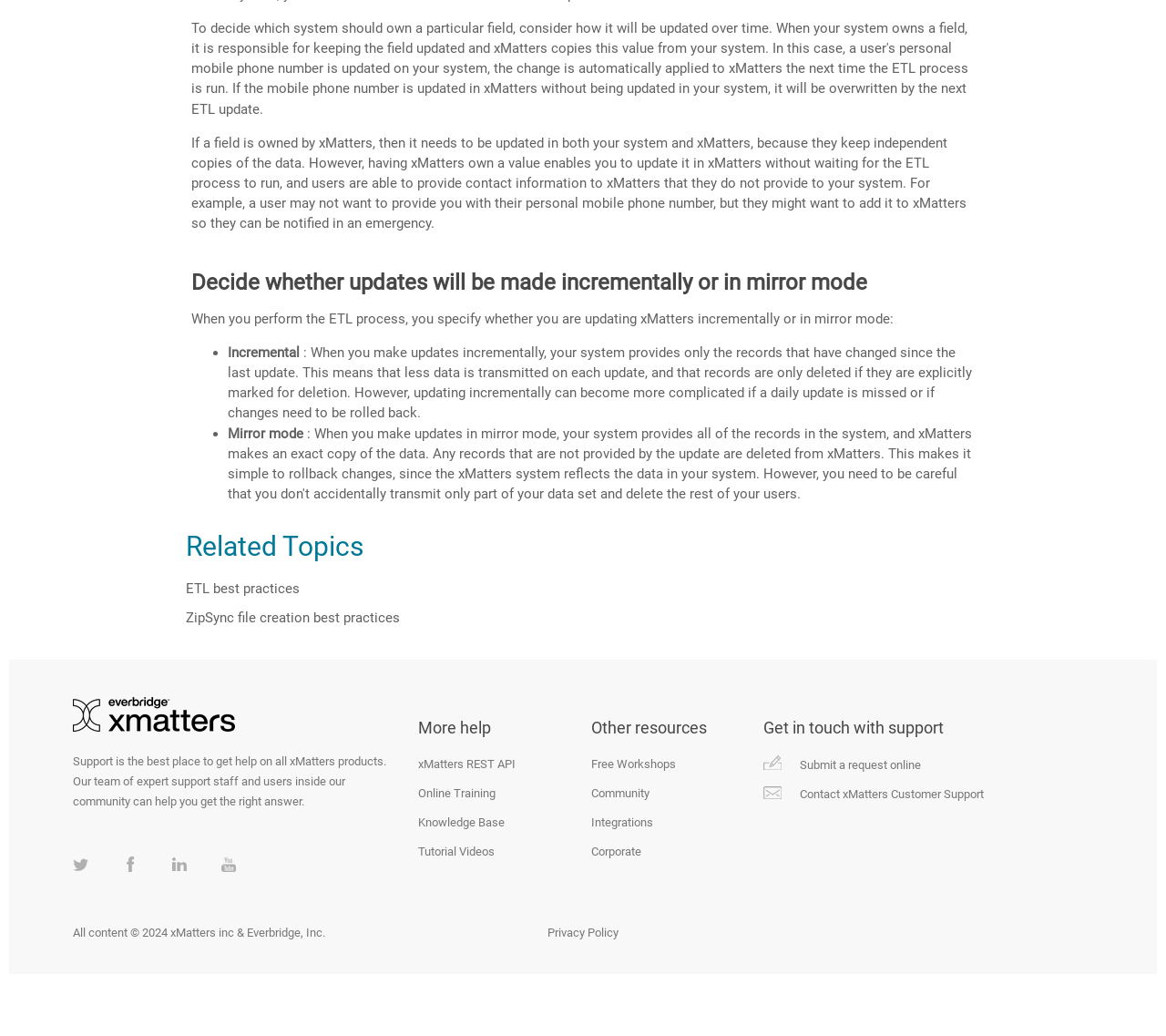Please find the bounding box for the following UI element description. Provide the coordinates in (top-left x, top-left y, bottom-right x, bottom-right y) format, with values between 0 and 1: mahleclevite.com

None